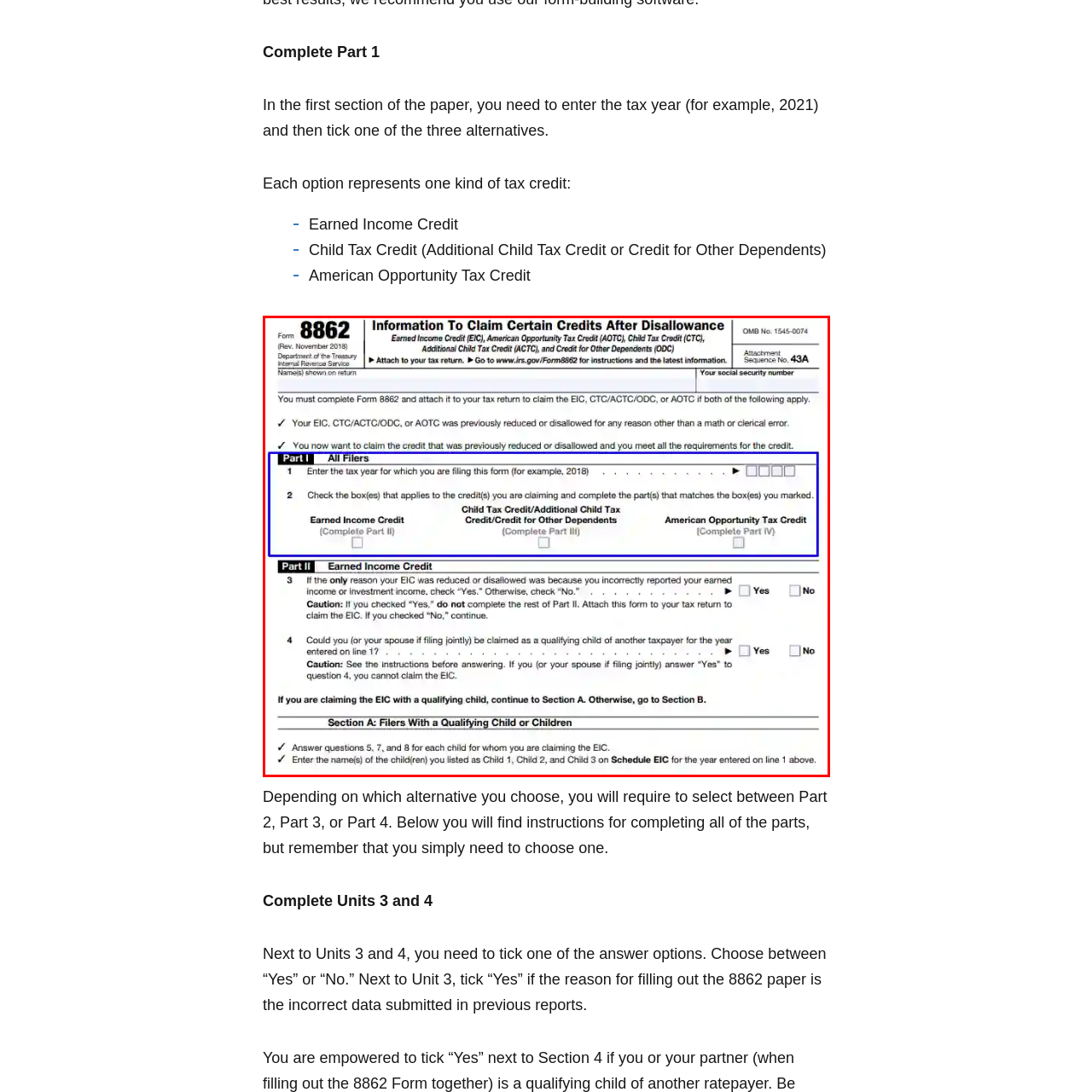What is the sample tax year provided?
Look closely at the portion of the image highlighted by the red bounding box and provide a comprehensive answer to the question.

In Part I of the form, labeled 'All Filers', taxpayers are instructed to enter the tax year for which they are filing, and a sample year is provided as an example, which is 2018.